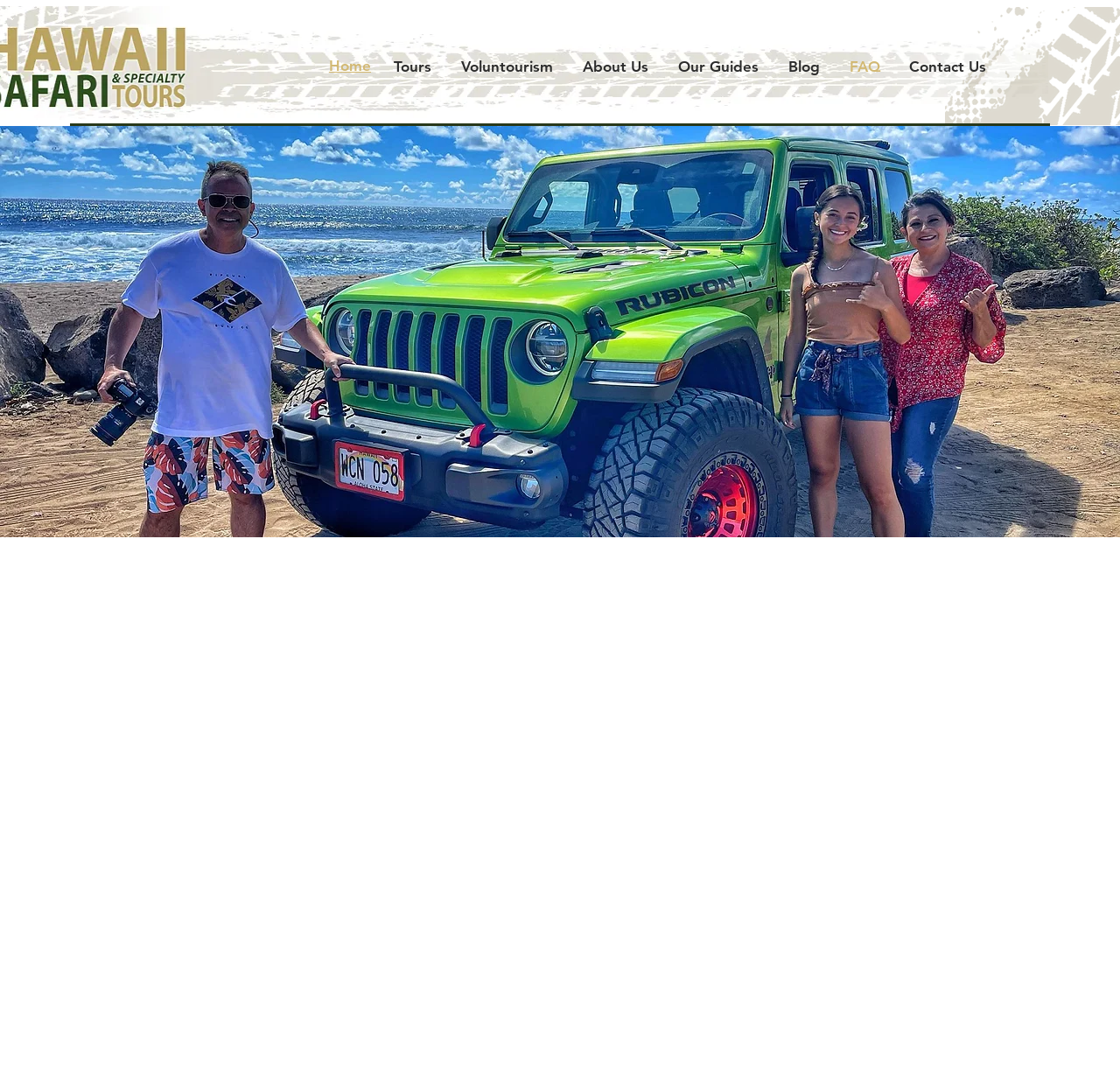Find the bounding box coordinates of the clickable area required to complete the following action: "Check the 'Blog' page".

[0.691, 0.041, 0.745, 0.081]